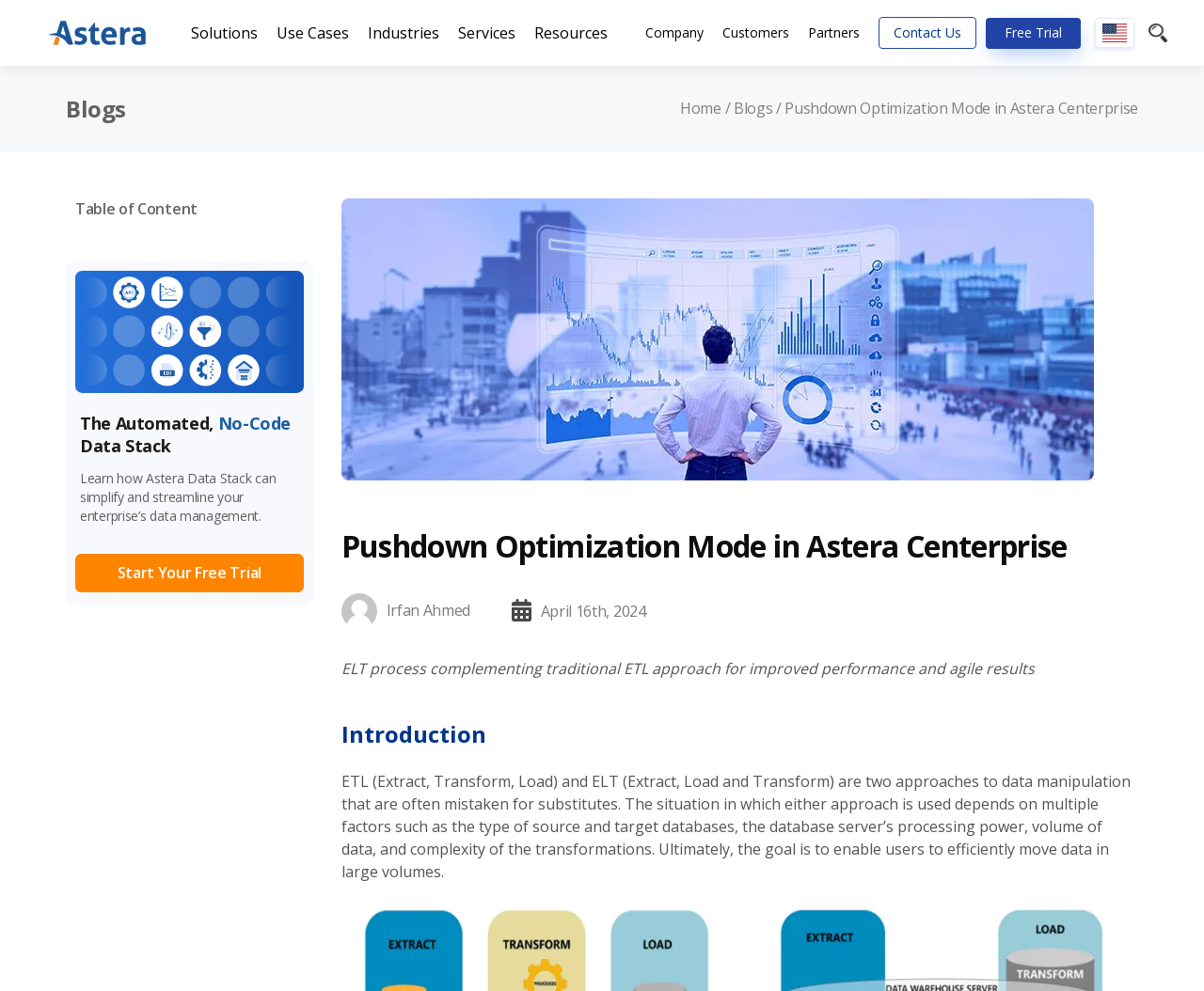Please locate and retrieve the main header text of the webpage.

Pushdown Optimization Mode in Astera Centerprise